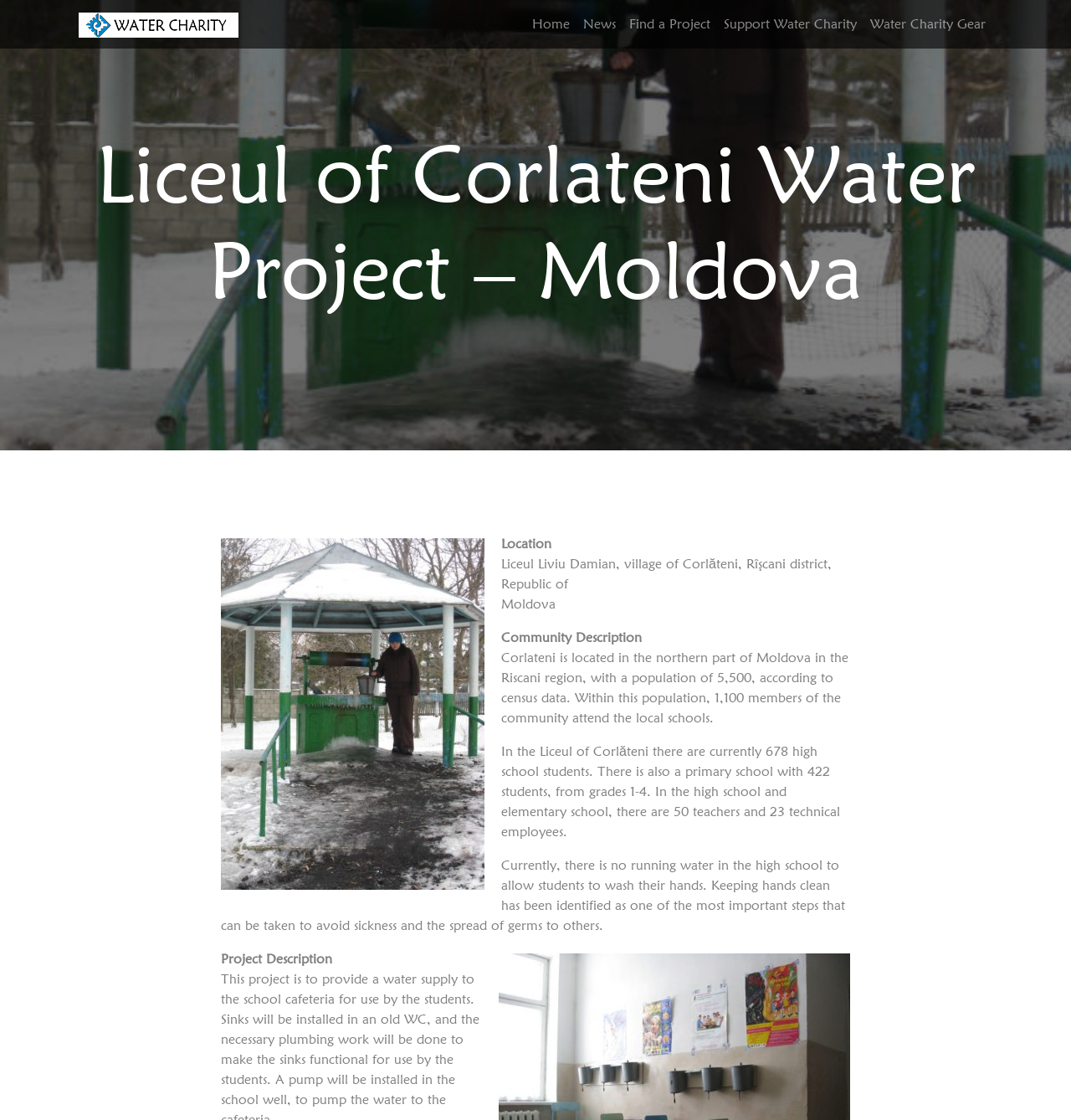How many high school students are there in the Liceul of Corlăteni?
Give a comprehensive and detailed explanation for the question.

The number of high school students in the Liceul of Corlăteni can be found in the static text 'In the Liceul of Corlăteni there are currently 678 high school students...'.